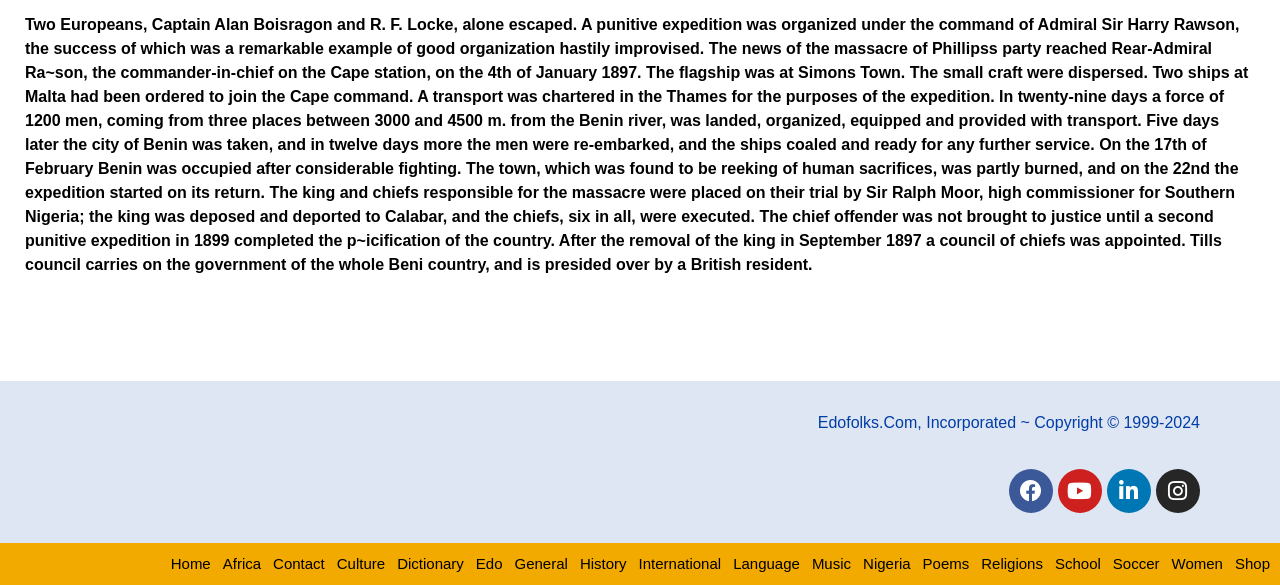What is the purpose of the council of chiefs?
Provide an in-depth answer to the question, covering all aspects.

According to the main text, after the removal of the king in September 1897, a council of chiefs was appointed to carry on the government of the whole Beni country, and it is presided over by a British resident.